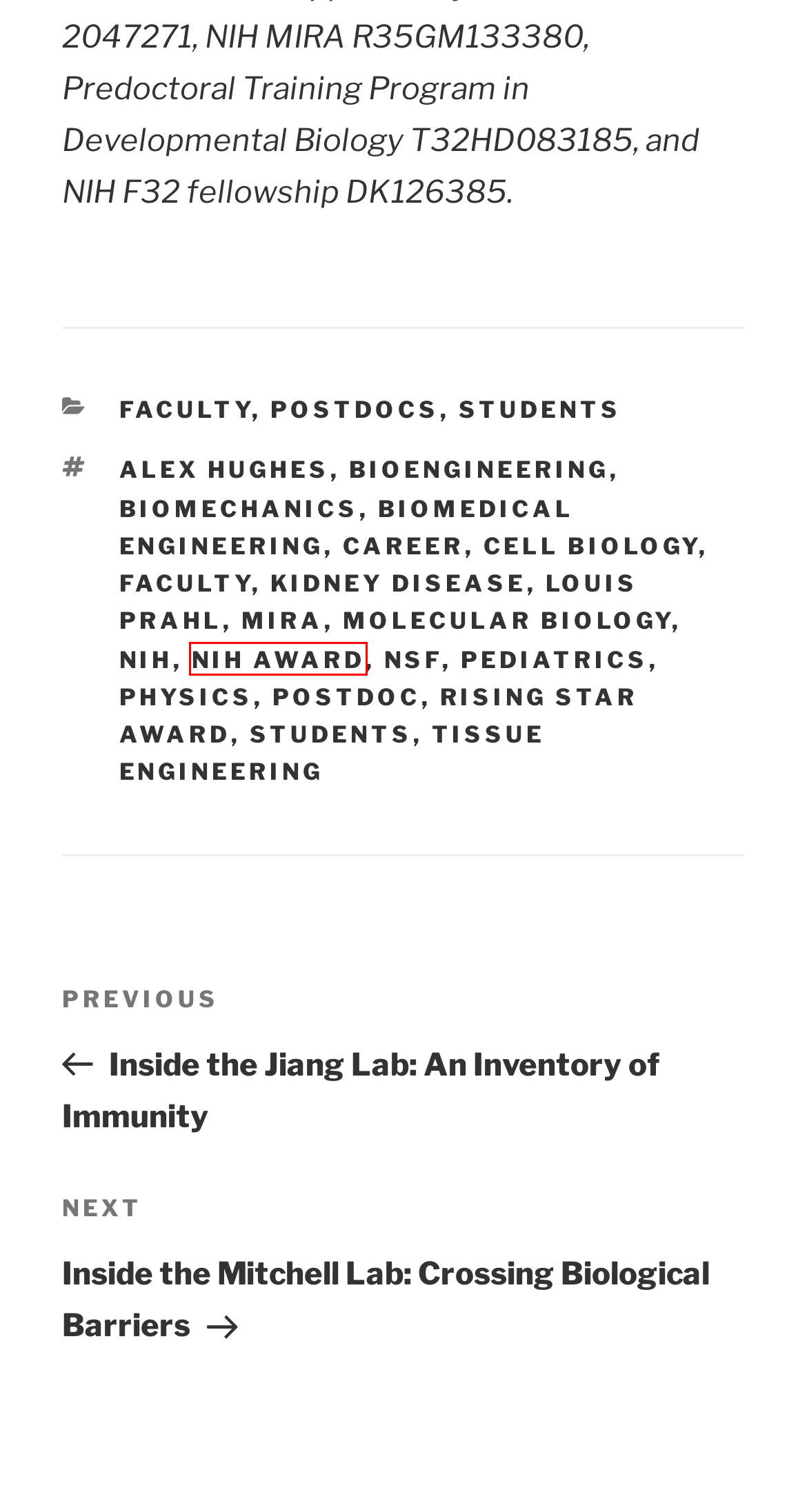Observe the screenshot of a webpage with a red bounding box highlighting an element. Choose the webpage description that accurately reflects the new page after the element within the bounding box is clicked. Here are the candidates:
A. biomechanics – Penn Bioengineering Blog
B. Rising Star Award – Penn Bioengineering Blog
C. tissue engineering – Penn Bioengineering Blog
D. kidney disease – Penn Bioengineering Blog
E. Inside the Mitchell Lab: Crossing Biological Barriers – Penn Bioengineering Blog
F. NIH Award – Penn Bioengineering Blog
G. biomedical engineering – Penn Bioengineering Blog
H. Inside the Jiang Lab: An Inventory of Immunity – Penn Bioengineering Blog

F